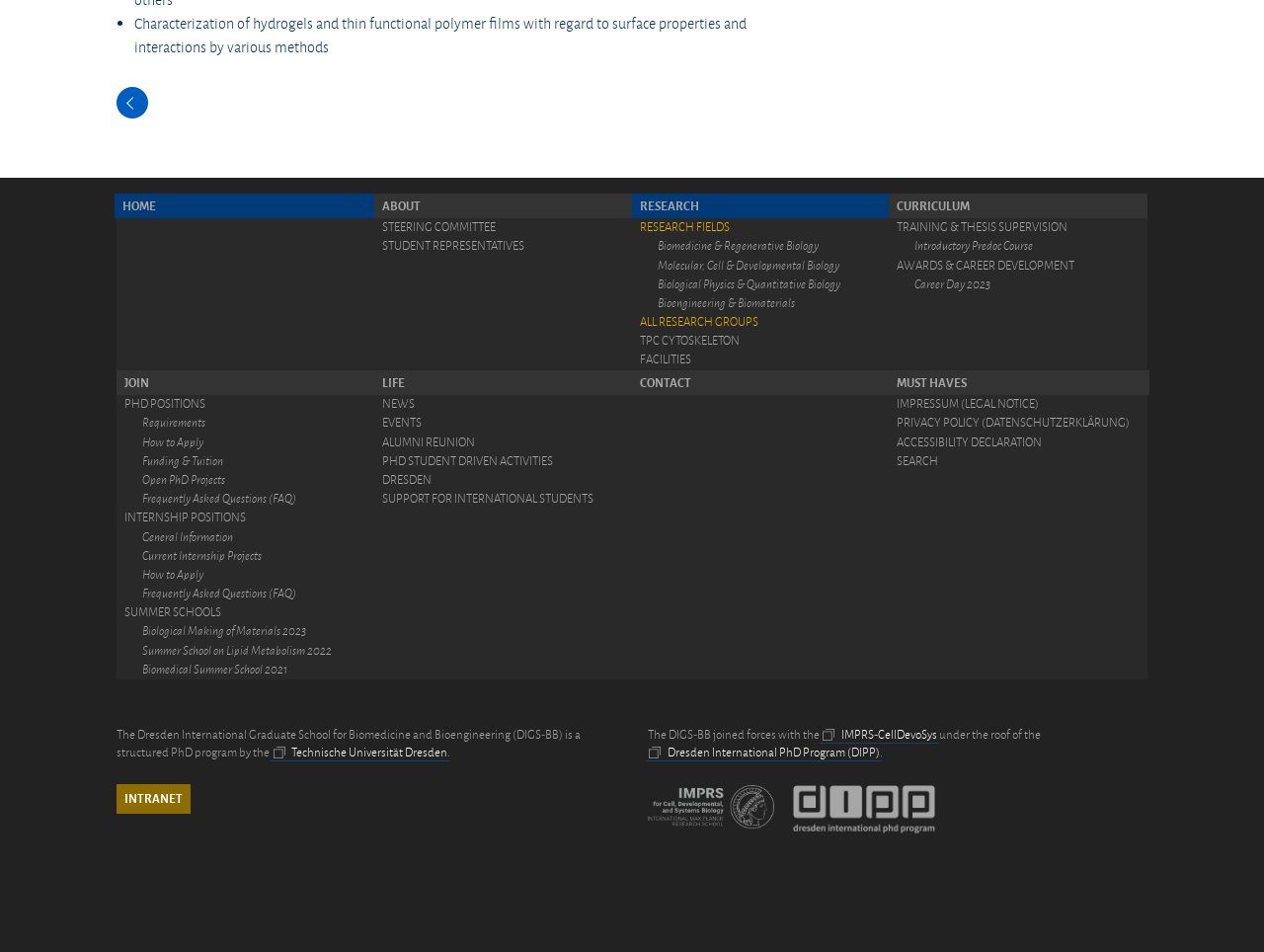Identify the coordinates of the bounding box for the element described below: "How to Apply". Return the coordinates as four float numbers between 0 and 1: [left, top, right, bottom].

[0.111, 0.455, 0.297, 0.475]